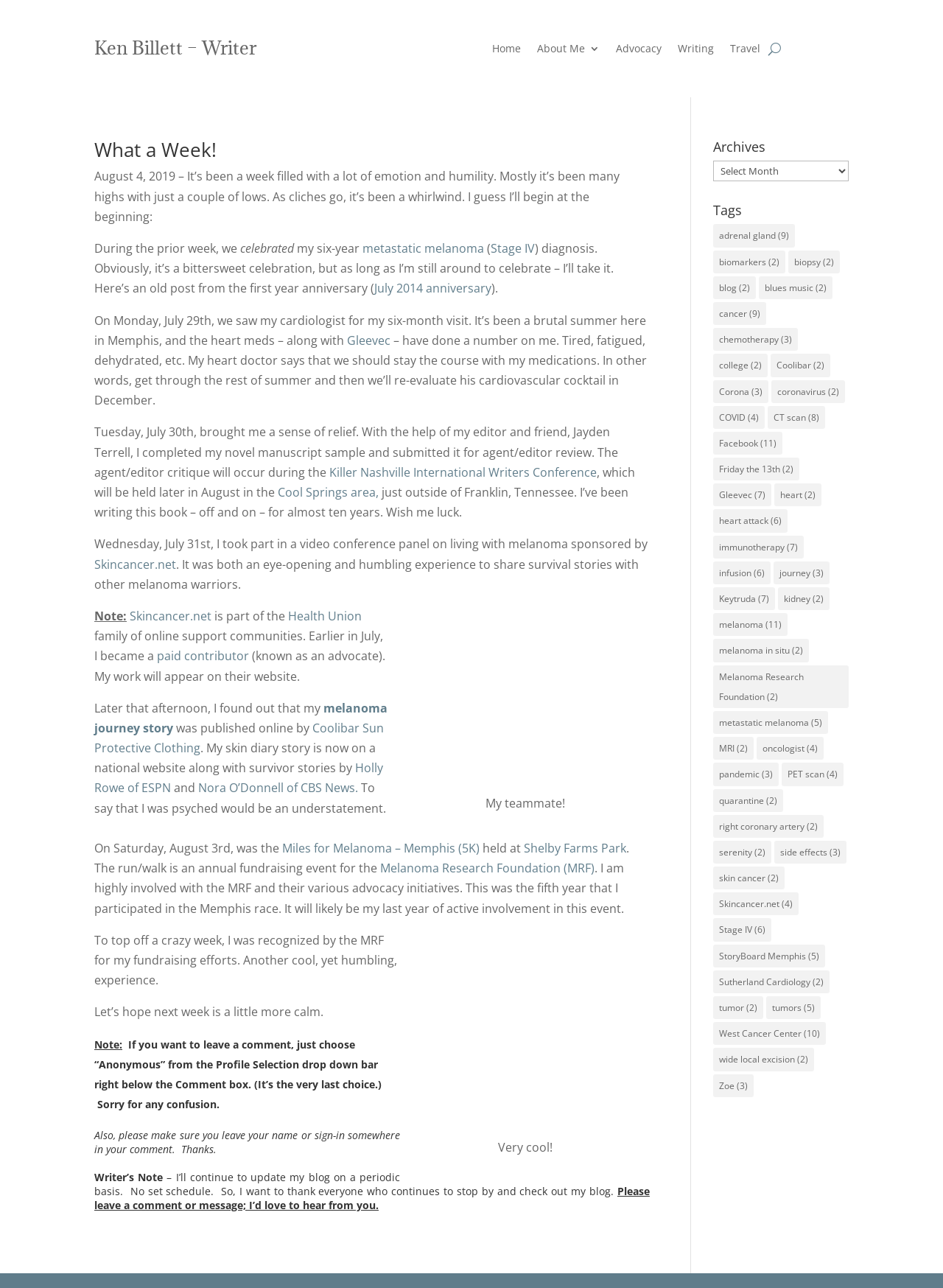Can you give a detailed response to the following question using the information from the image? What is the title of the article?

The title of the article can be found in the heading element with the text 'What a Week!' which is located at the top of the article section.